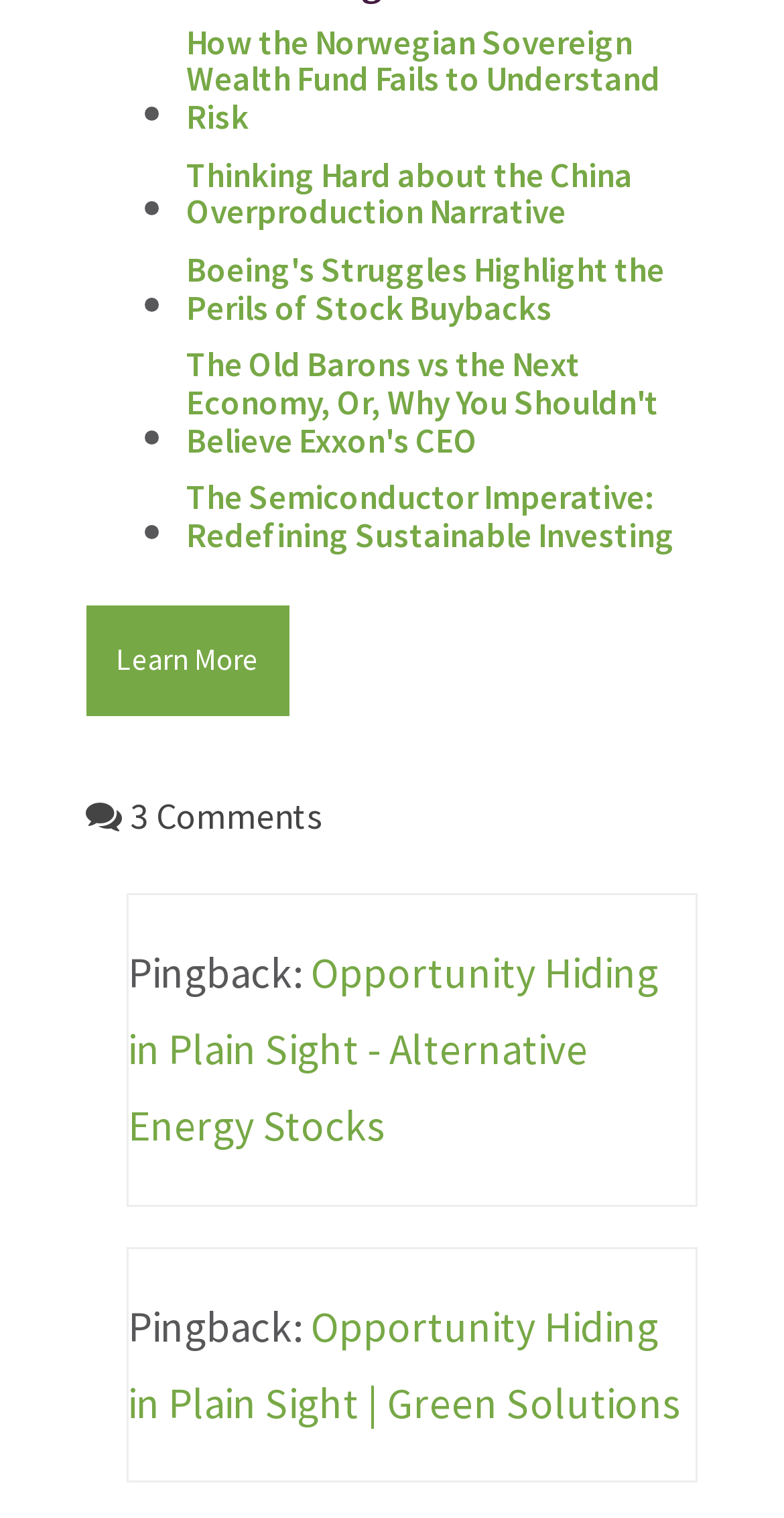Give a succinct answer to this question in a single word or phrase: 
What is the title of the second article?

Thinking Hard about the China Overproduction Narrative